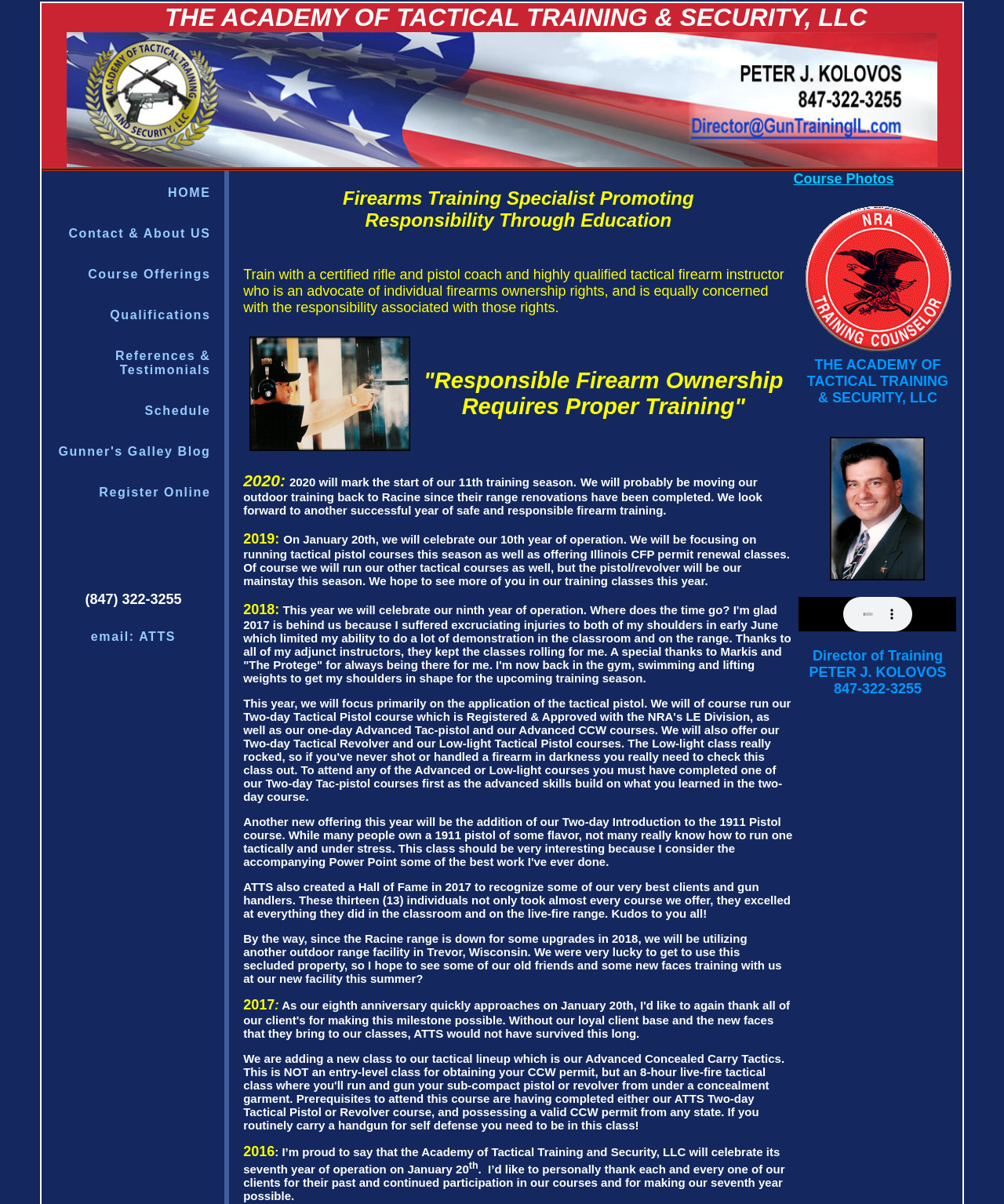Determine the bounding box coordinates for the element that should be clicked to follow this instruction: "Click Register Online". The coordinates should be given as four float numbers between 0 and 1, in the format [left, top, right, bottom].

[0.048, 0.396, 0.218, 0.422]